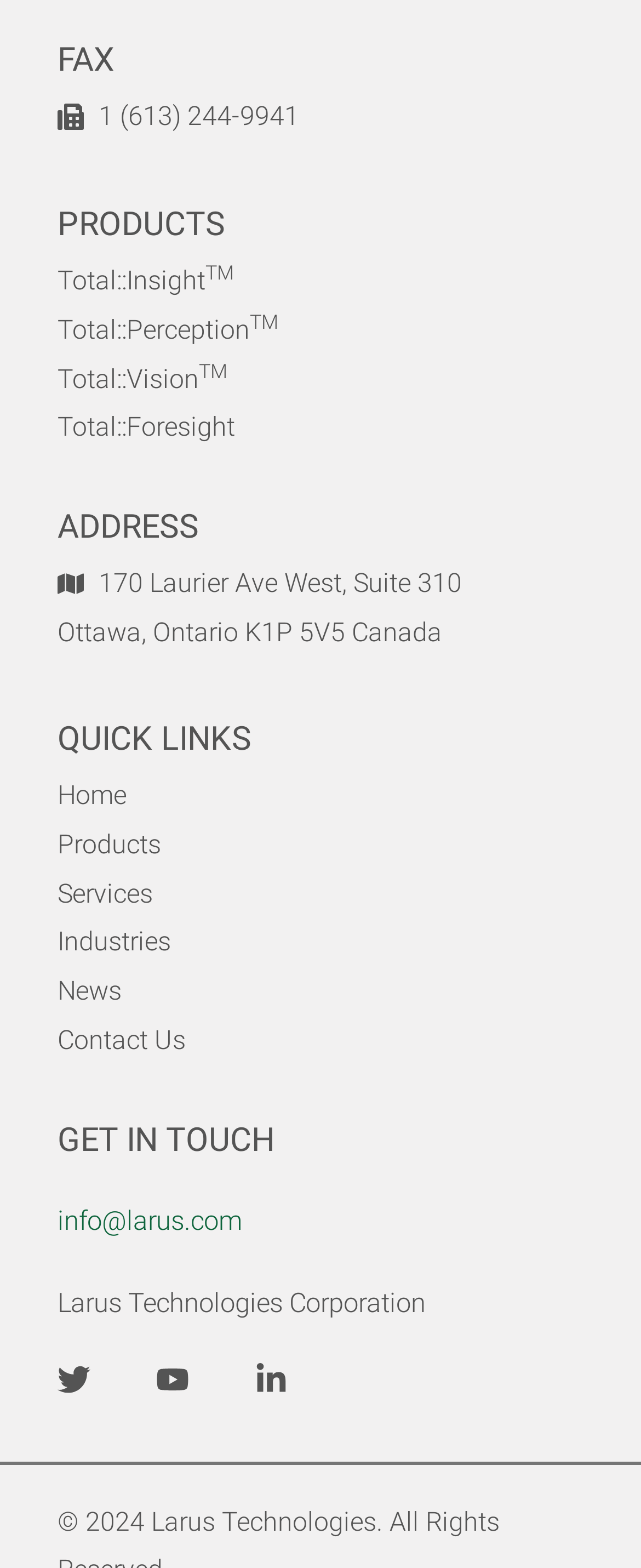Predict the bounding box coordinates of the area that should be clicked to accomplish the following instruction: "click on About Us". The bounding box coordinates should consist of four float numbers between 0 and 1, i.e., [left, top, right, bottom].

None